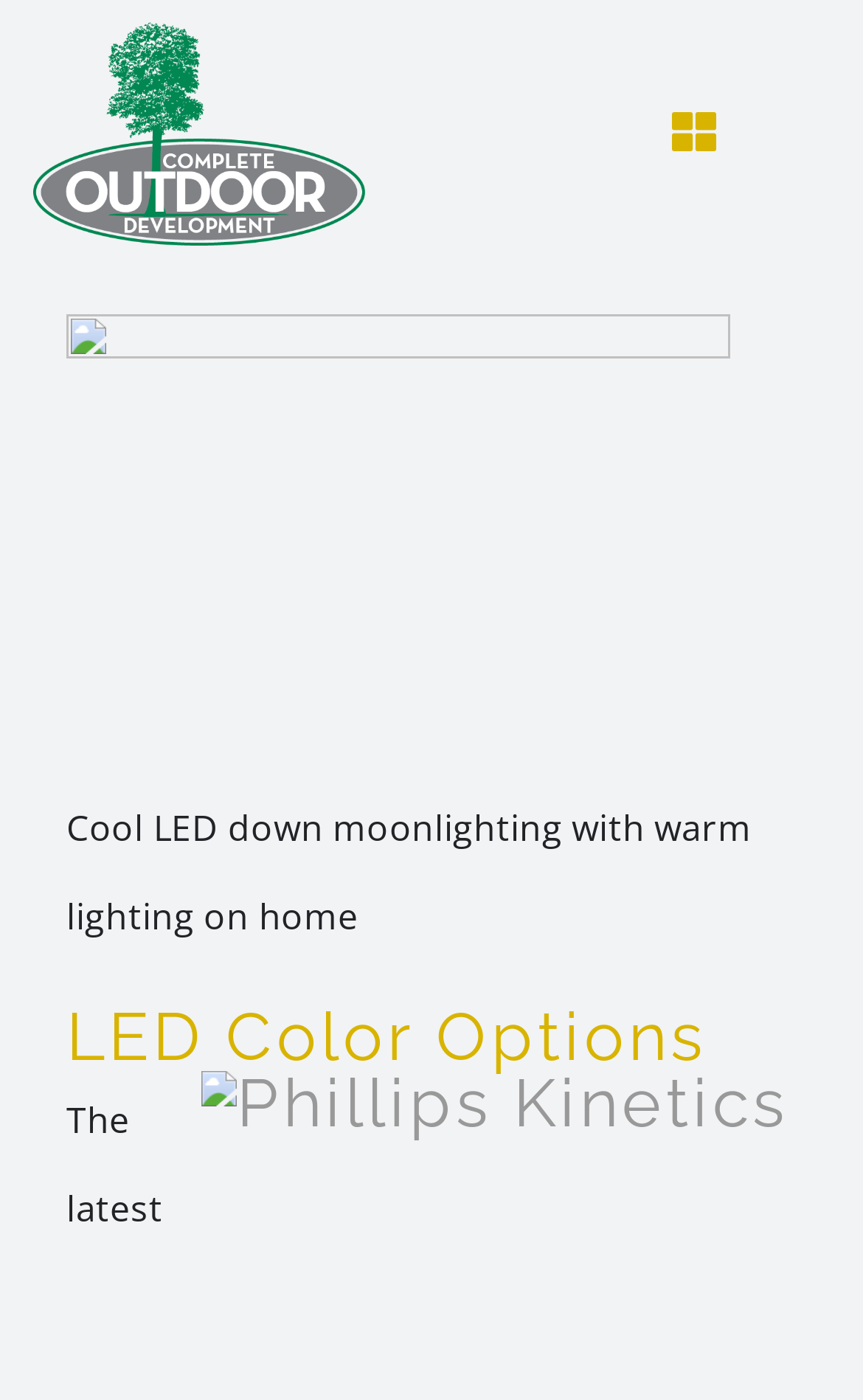Find the bounding box coordinates for the area that should be clicked to accomplish the instruction: "Open About Us submenu".

[0.762, 0.339, 1.0, 0.441]